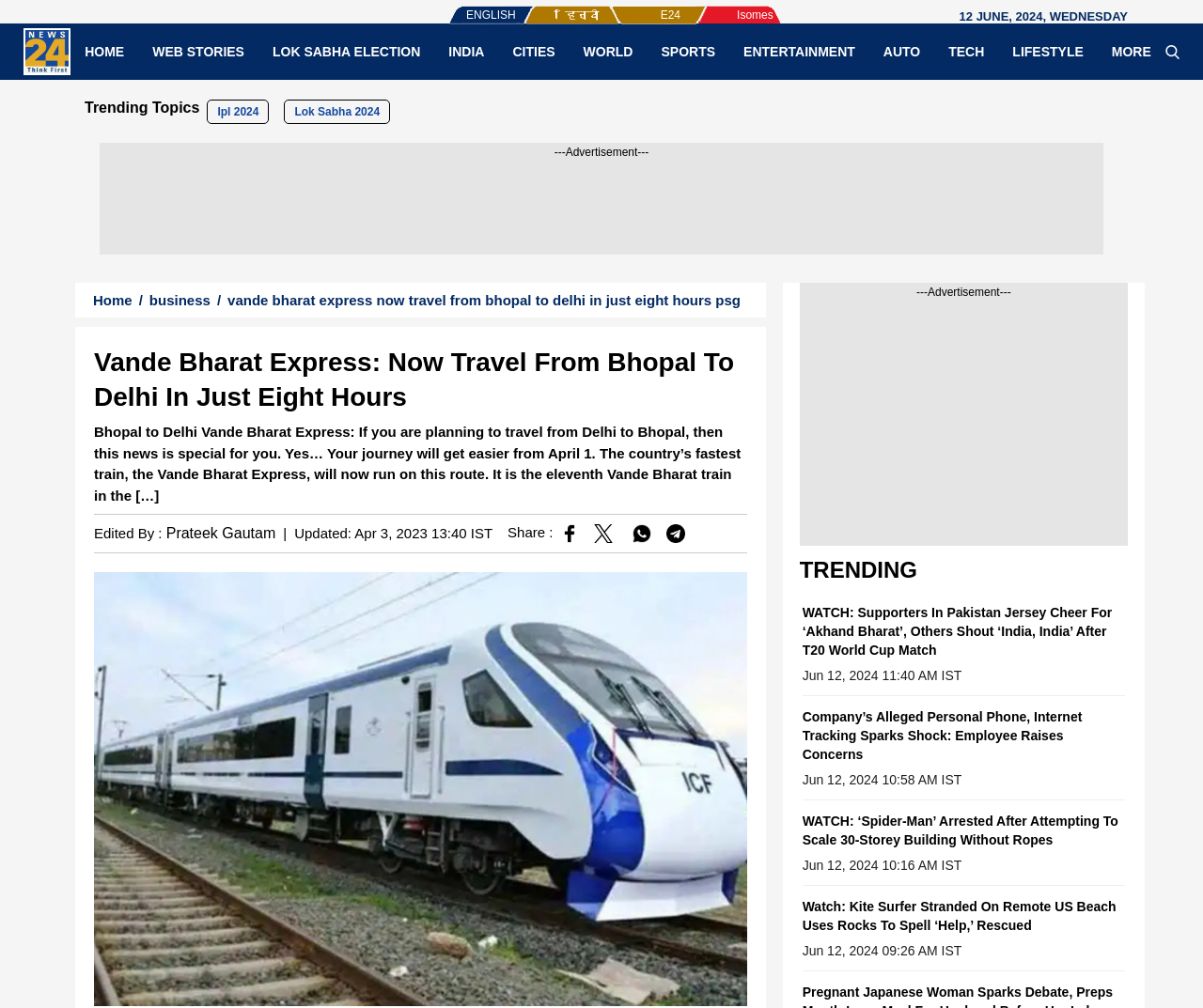Please find and report the bounding box coordinates of the element to click in order to perform the following action: "Click on the 'WATCH: Supporters In Pakistan Jersey Cheer For ‘Akhand Bharat’, Others Shout ‘India, India’ After T20 World Cup Match' link". The coordinates should be expressed as four float numbers between 0 and 1, in the format [left, top, right, bottom].

[0.667, 0.6, 0.924, 0.662]